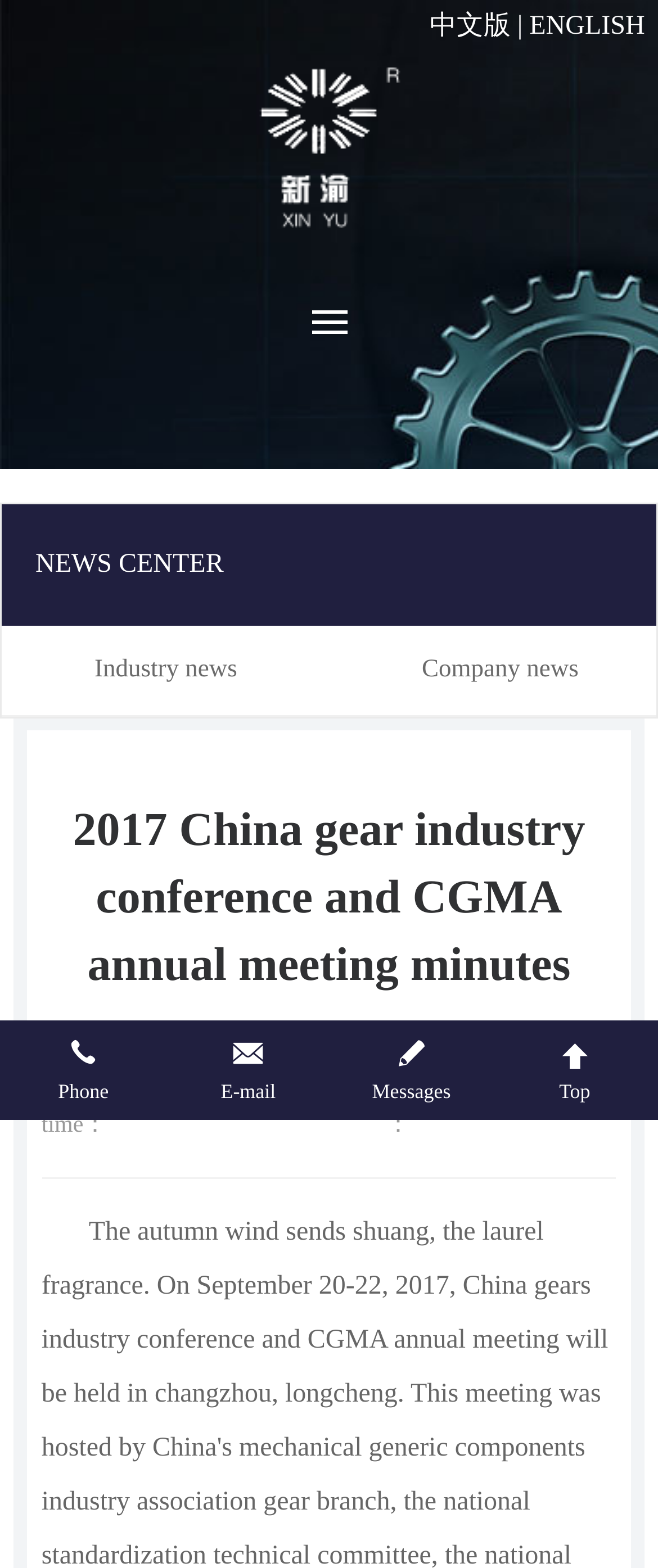Describe every aspect of the webpage in a detailed manner.

The webpage is about Chongqing Xinyu Gear Manufacturing Co., Ltd., a mechanical hardware company founded in 2004, located in China, Chongqing, YuBei airport industrial park.

At the top of the page, there are three language options: "中文版" (Chinese version), a vertical bar, and "ENGLISH". Below these options, there is a company logo "新渝齿轮" (Xinyu Gear) with a link to the homepage.

On the left side of the page, there is a navigation menu with seven links: "HOME", "ABOUT", "NEWS", "PRODUCTS", "STRENGTH", "MESSAGES", and "CONTACT". These links are stacked vertically, with "HOME" at the top and "CONTACT" at the bottom.

In the main content area, there is a news section titled "NEWS CENTER". Below the title, there are two links: "Industry news" and "Company news". The main article is about the "2017 China gear industry conference and CGMA annual meeting minutes". The article title is a heading, and below it, there is a horizontal separator line. The article content is not explicitly mentioned, but it has a published time of "2017-11-16" and a source.

At the bottom of the page, there are three contact links: "Phone", "E-mail", and "Messages". Next to these links, there is a "Top" link, which likely takes the user back to the top of the page. There is also a mysterious icon "\ue6c0" with no clear meaning.